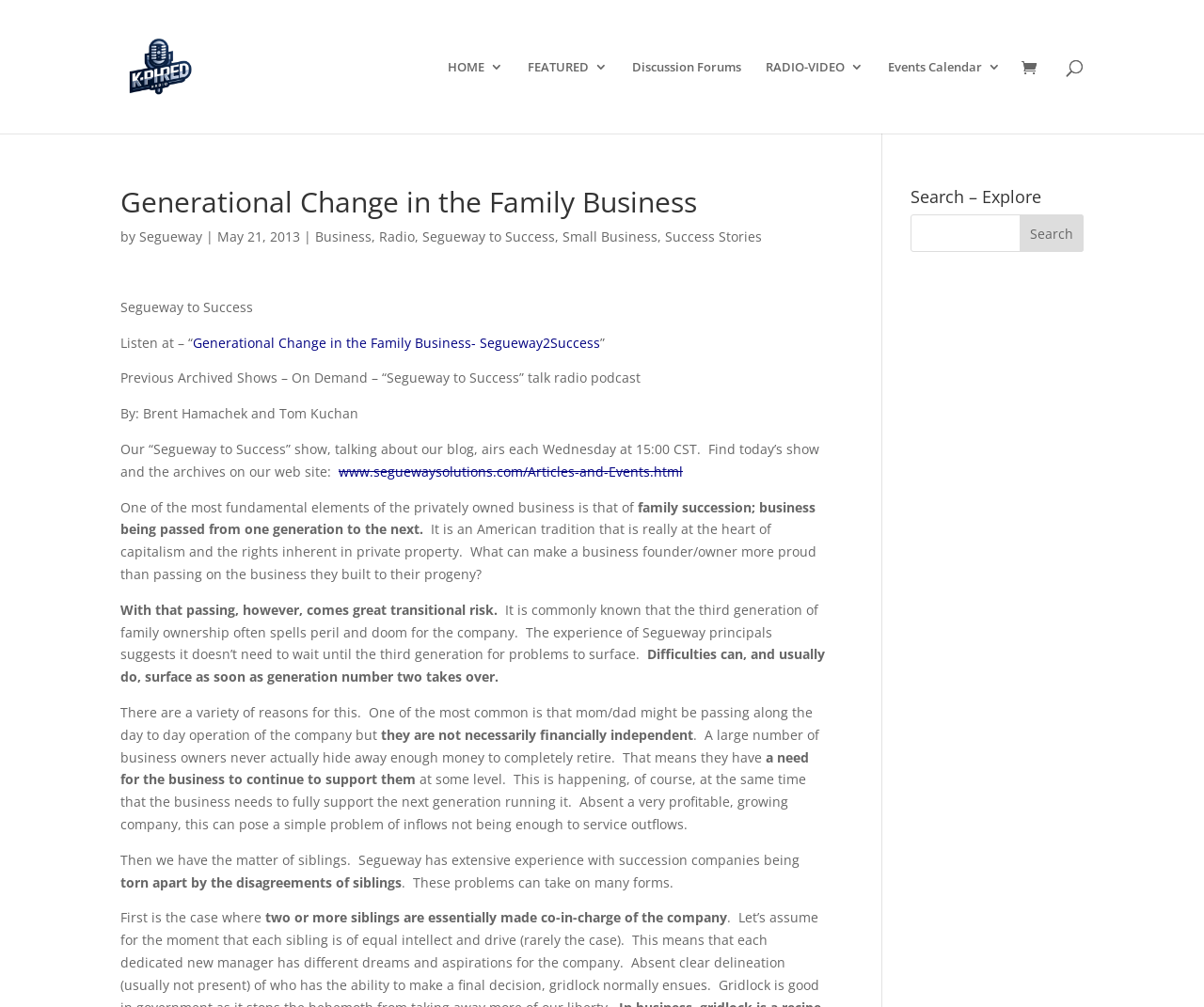Bounding box coordinates must be specified in the format (top-left x, top-left y, bottom-right x, bottom-right y). All values should be floating point numbers between 0 and 1. What are the bounding box coordinates of the UI element described as: Events Calendar

[0.738, 0.06, 0.831, 0.133]